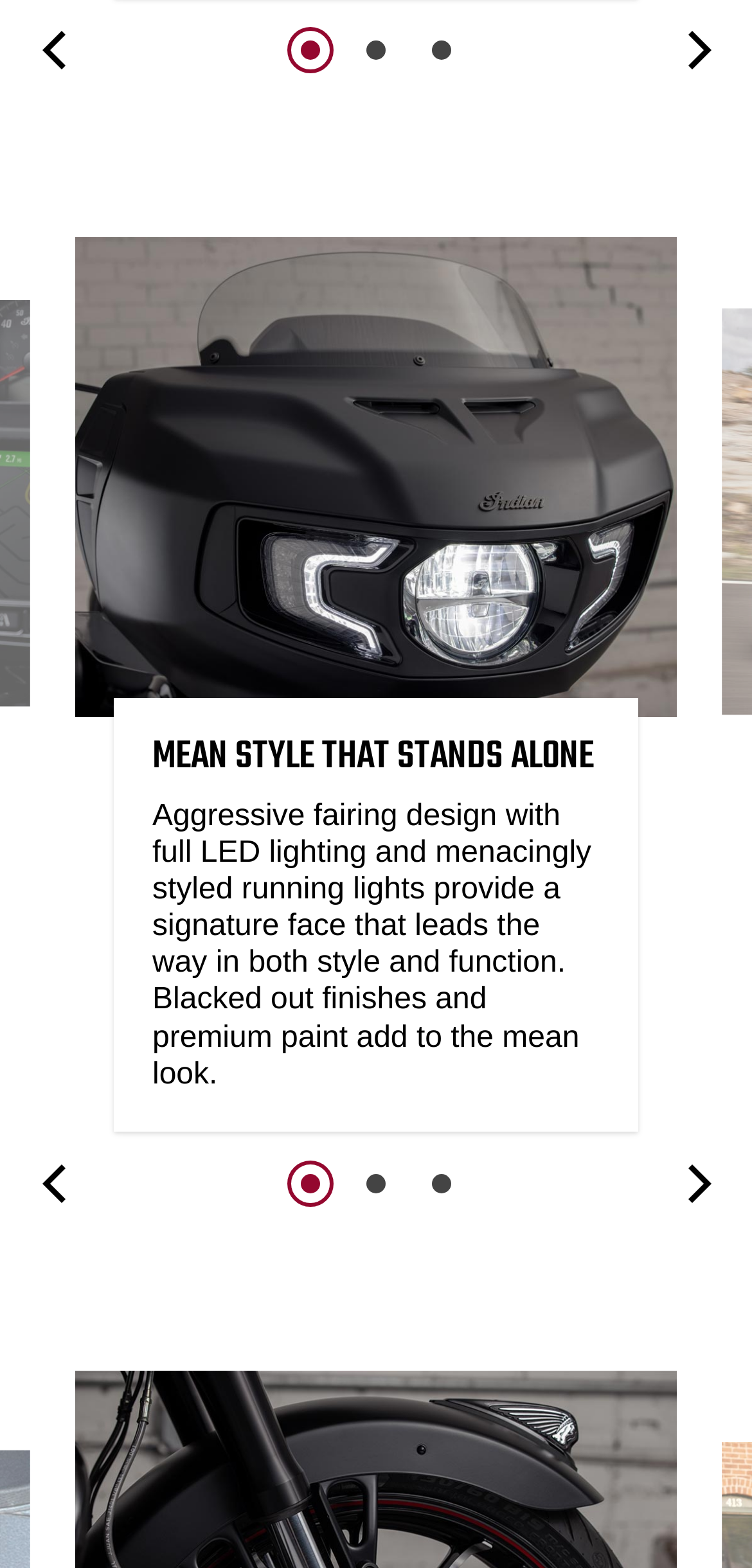What is the theme of the product?
Answer the question with just one word or phrase using the image.

Mean style